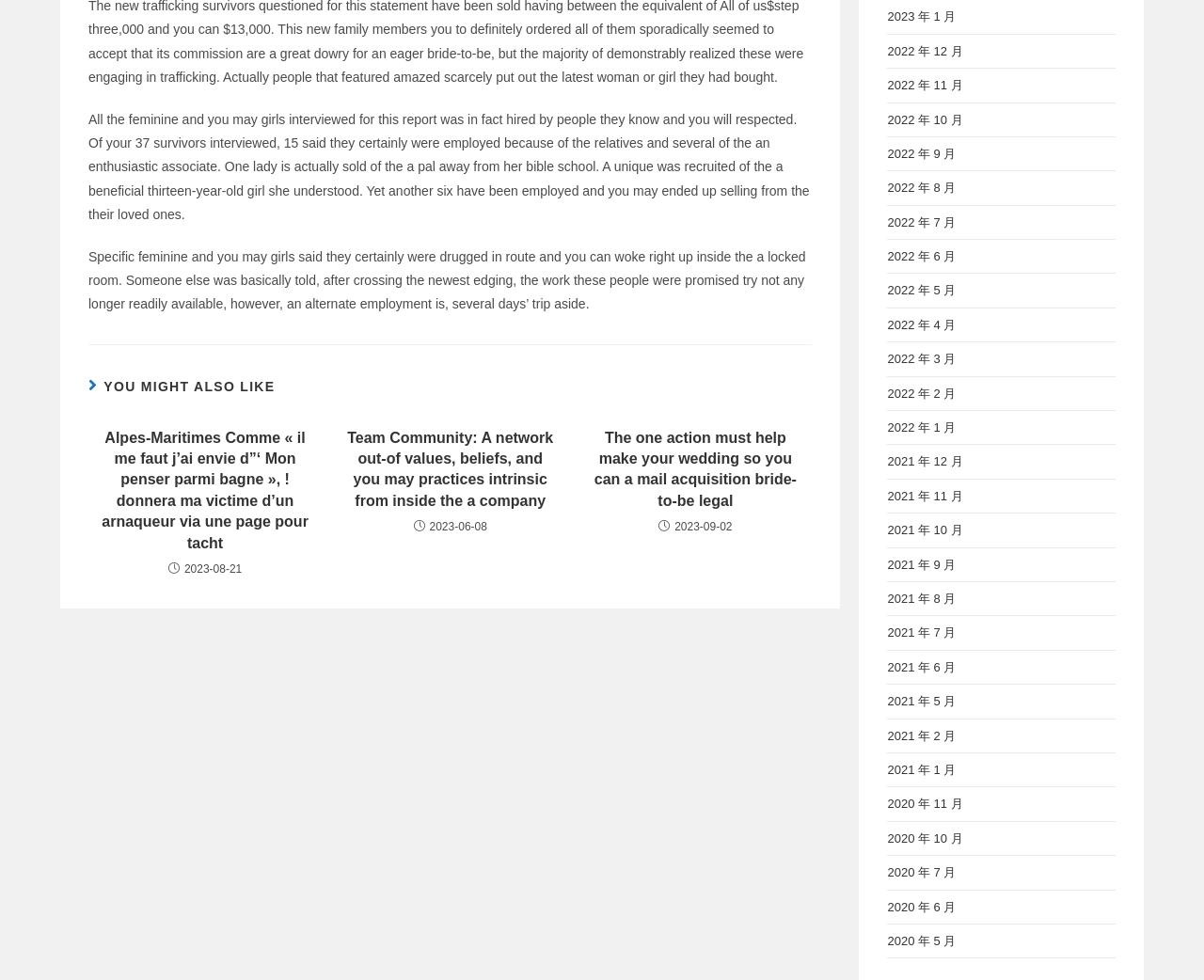Please provide a comprehensive answer to the question below using the information from the image: How many links are available for archives?

There are 25 links available for archives, ranging from 2020 to 2023, which suggests that the website has a large collection of archived articles or content.